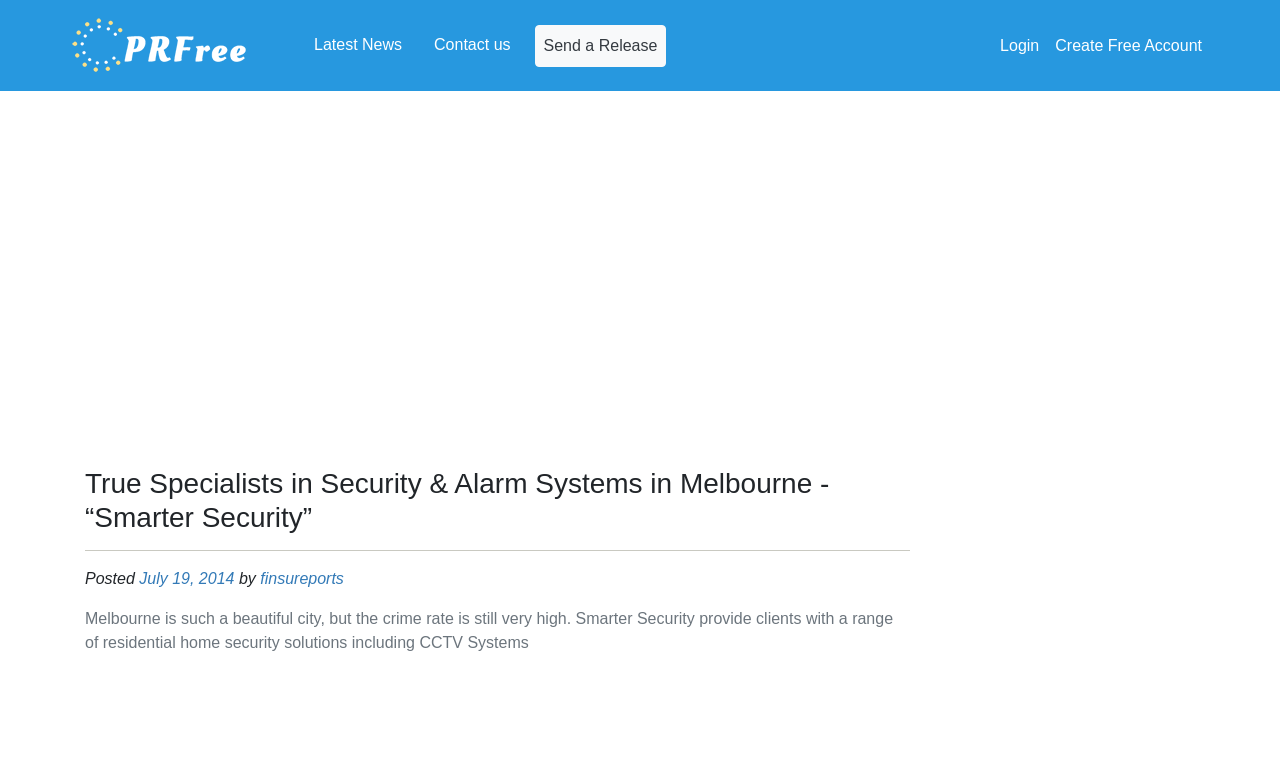What is the name of the security company?
Answer the question with a detailed and thorough explanation.

The name of the security company can be inferred from the root element 'True Specialists in Security & Alarm Systems in Melbourne - “Smarter Security”' and the static text 'Melbourne is such a beautiful city, but the crime rate is still very high. Smarter Security provide clients with a range of residential home security solutions including CCTV Systems'.